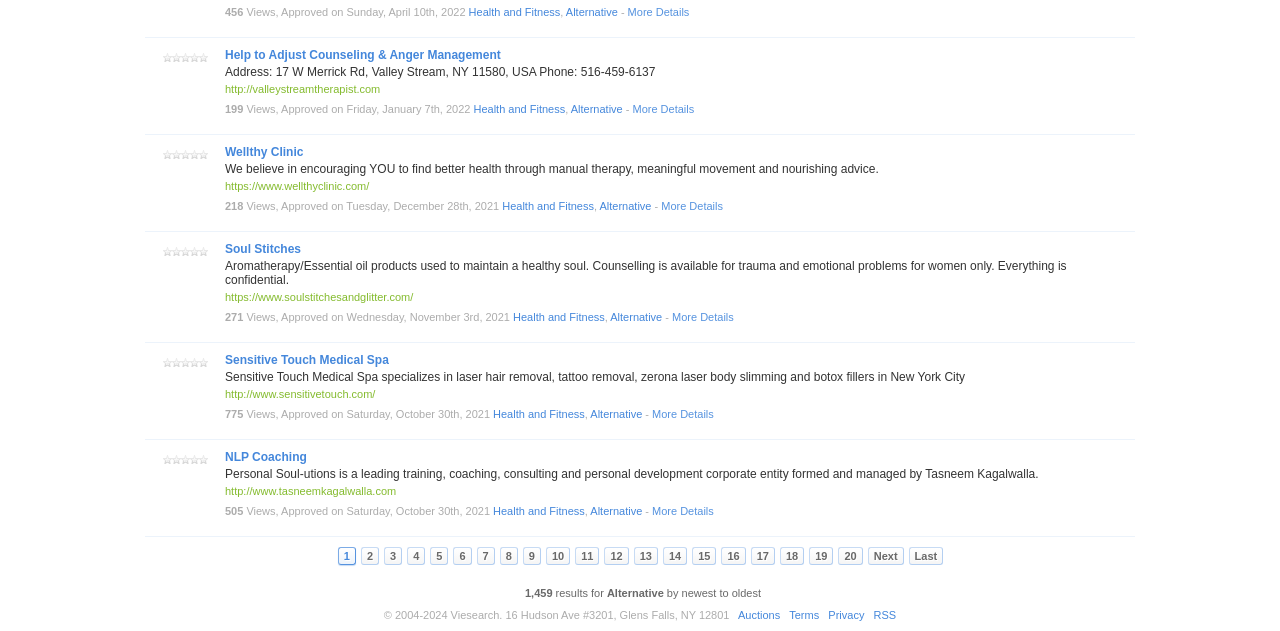Based on the element description: "Health and Fitness", identify the bounding box coordinates for this UI element. The coordinates must be four float numbers between 0 and 1, listed as [left, top, right, bottom].

[0.392, 0.317, 0.464, 0.336]